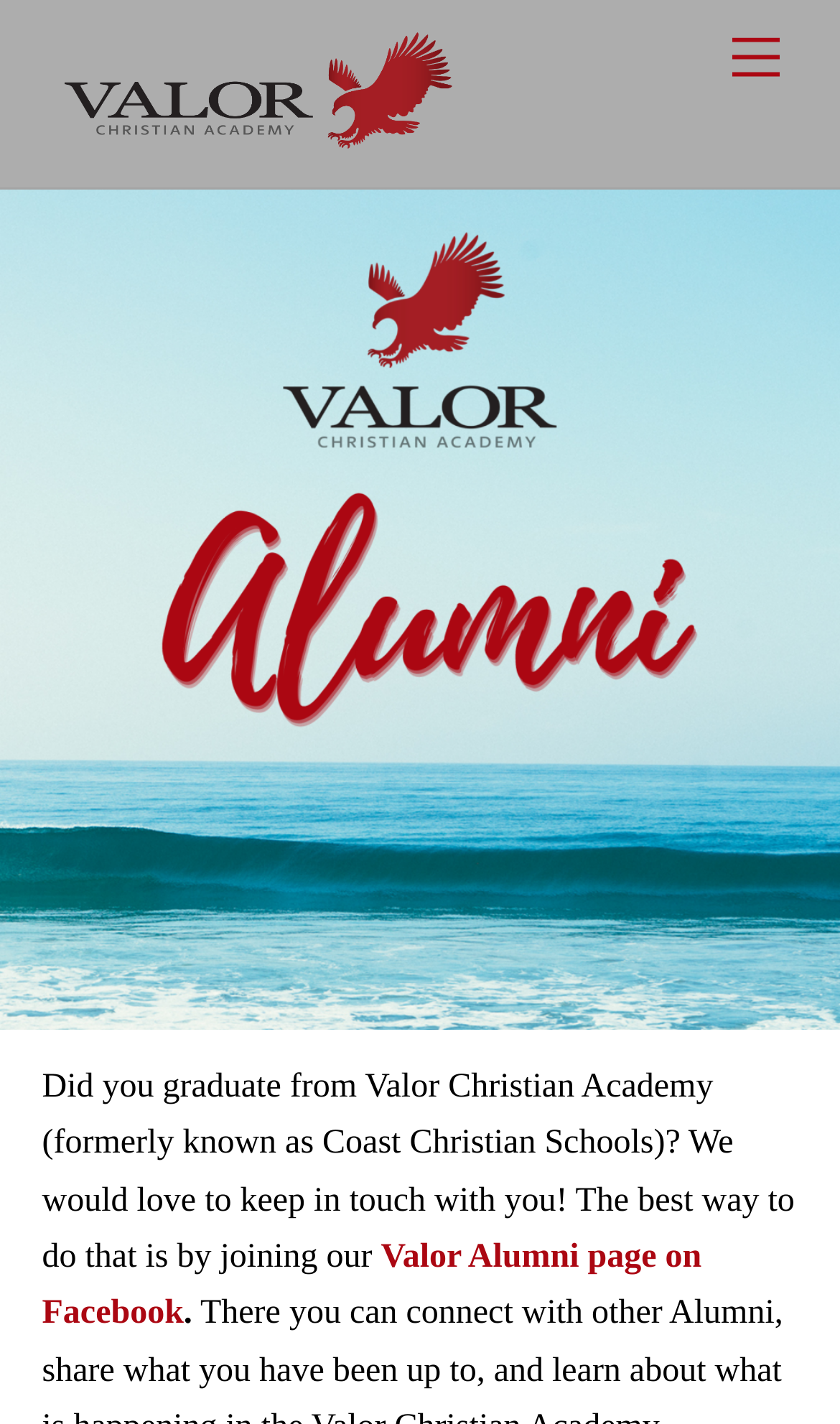What is the purpose of the alumni page?
Provide a one-word or short-phrase answer based on the image.

To keep in touch with graduates